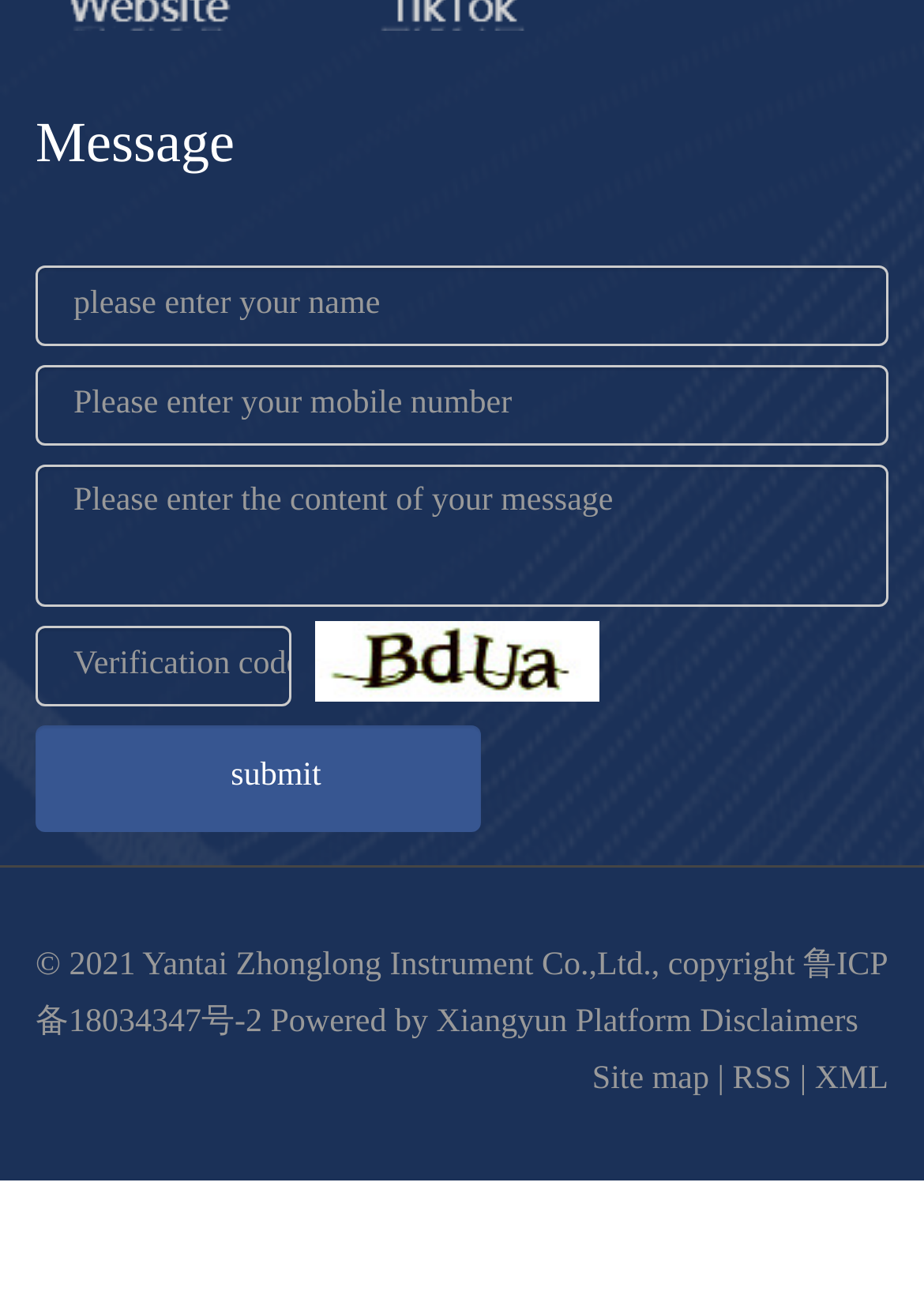Please determine the bounding box coordinates of the section I need to click to accomplish this instruction: "Browse 'Color Pencils' products".

None